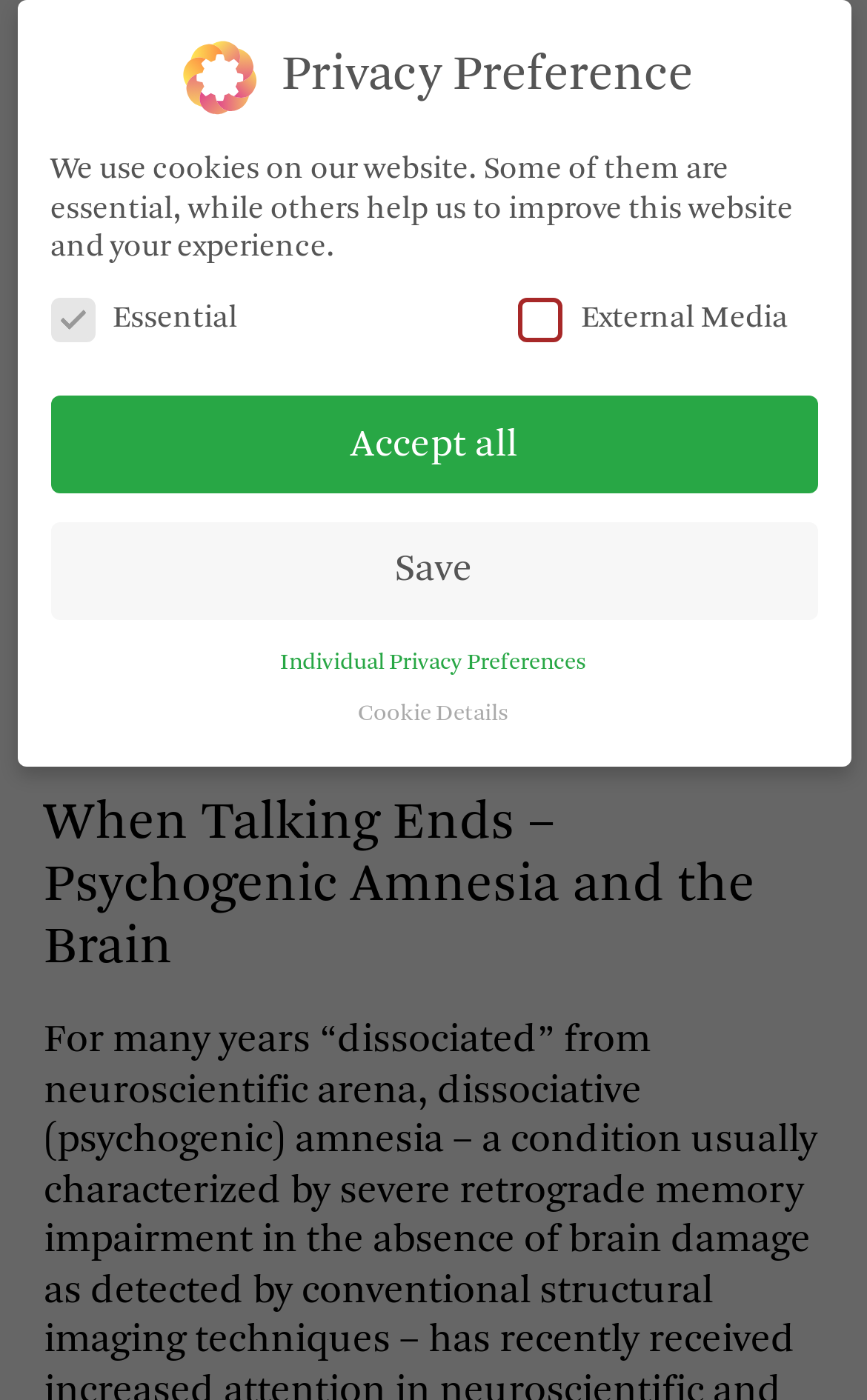Please provide the bounding box coordinate of the region that matches the element description: Individual Privacy Preferences. Coordinates should be in the format (top-left x, top-left y, bottom-right x, bottom-right y) and all values should be between 0 and 1.

[0.323, 0.465, 0.677, 0.483]